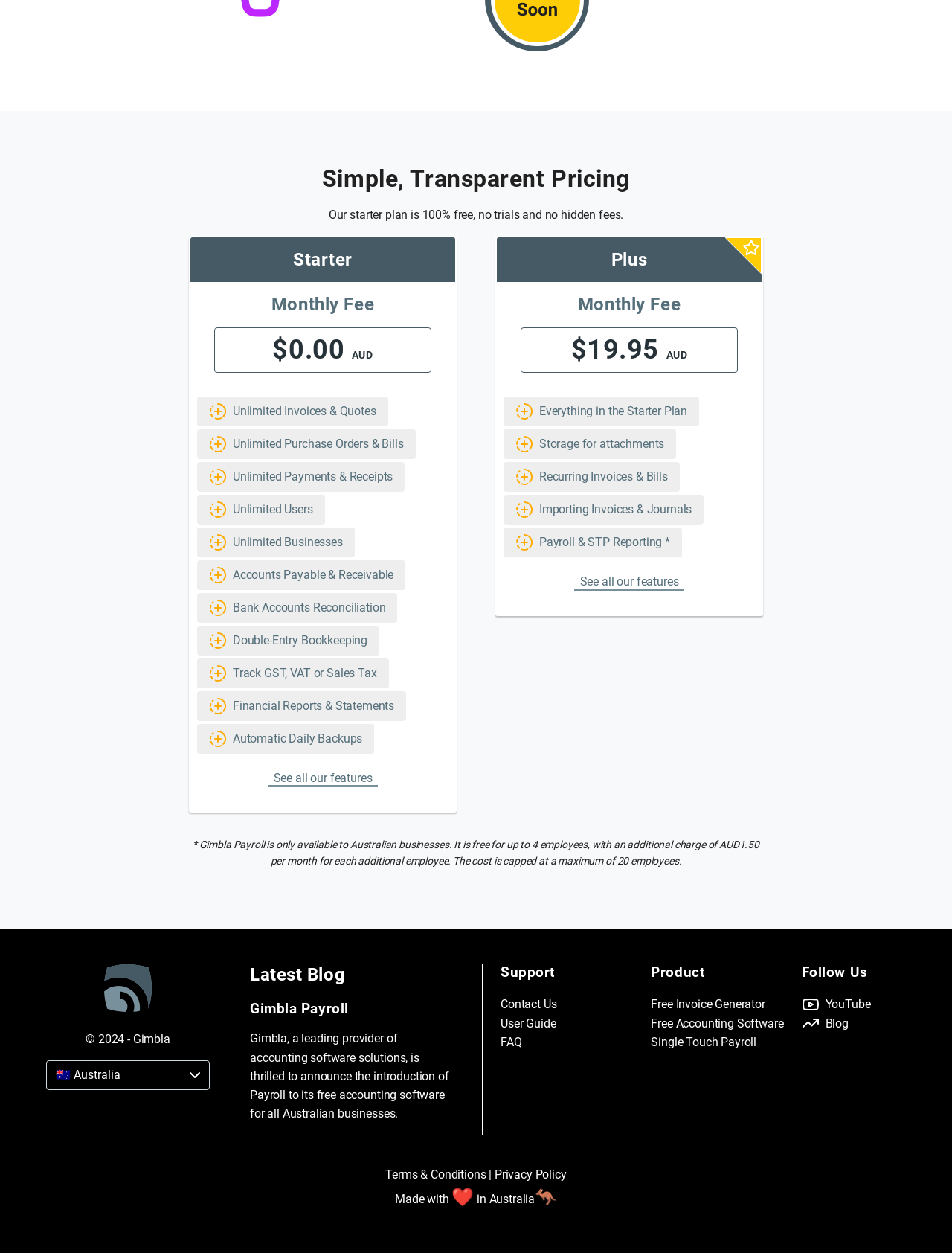Can you find the bounding box coordinates of the area I should click to execute the following instruction: "Read the latest blog post"?

[0.262, 0.799, 0.475, 0.906]